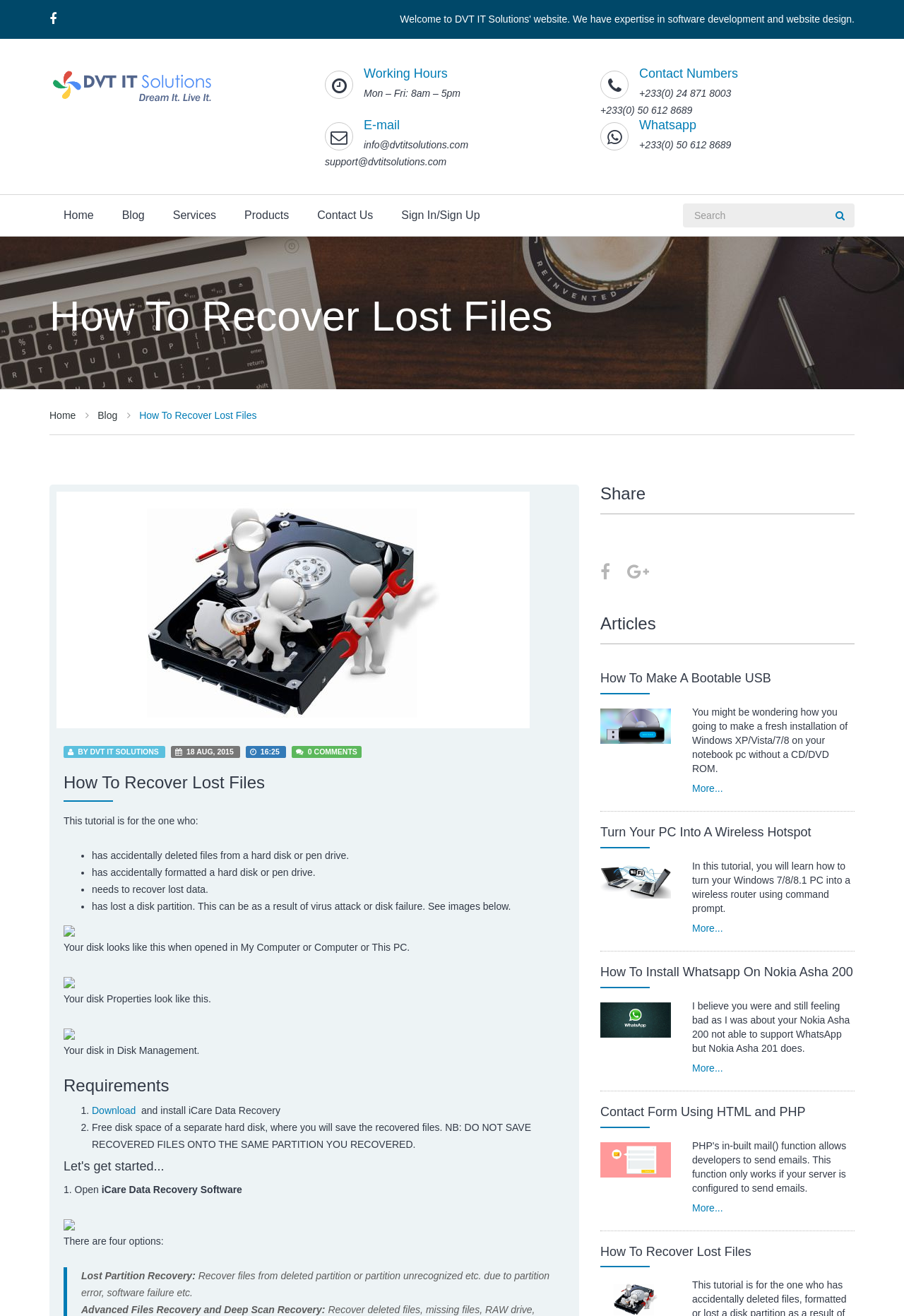How many options are available in iCare Data Recovery Software?
Based on the screenshot, give a detailed explanation to answer the question.

The number of options available in iCare Data Recovery Software is obtained from the StaticText element with the text 'There are four options:' and the subsequent StaticText elements describing the options.